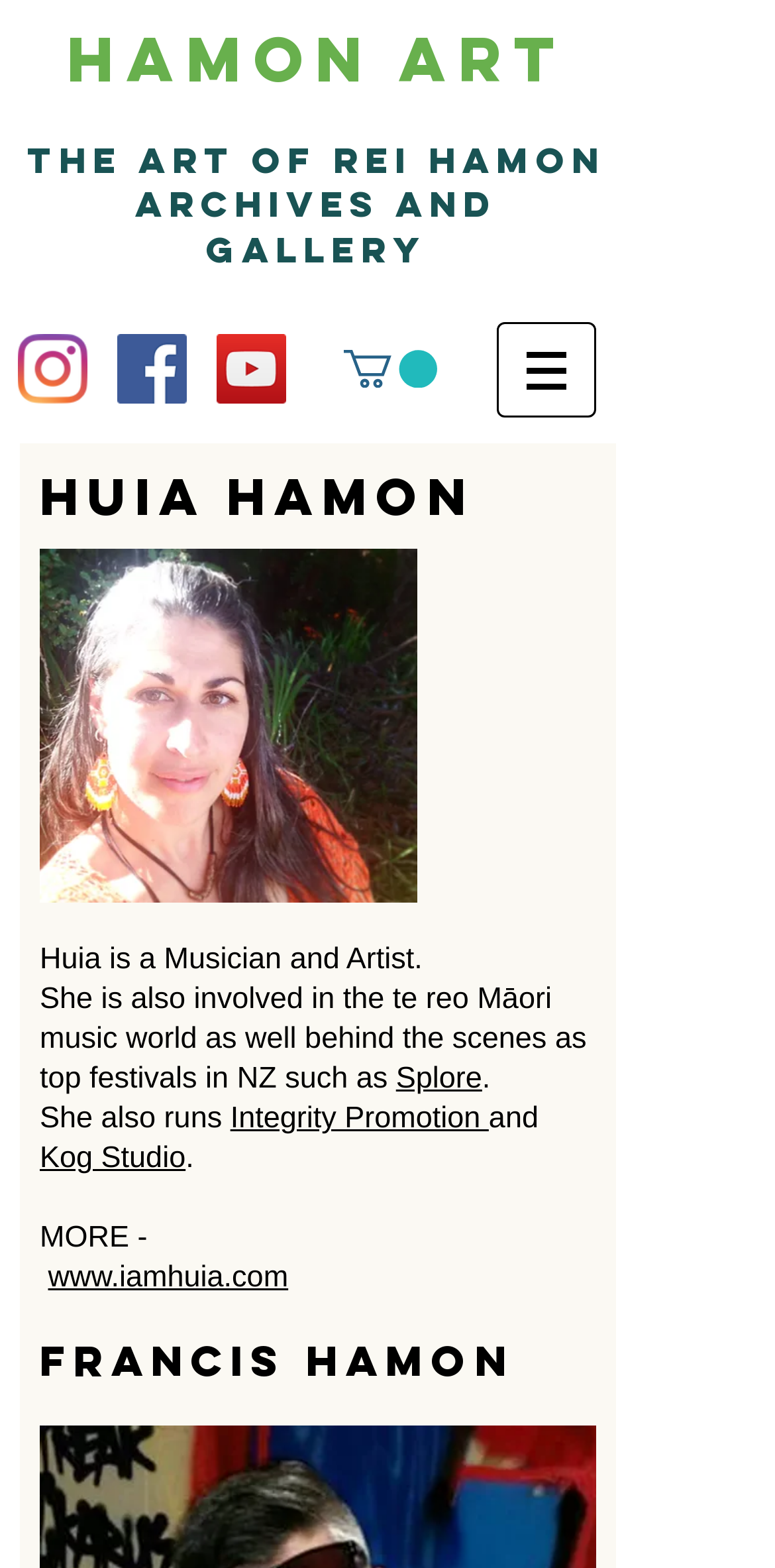Specify the bounding box coordinates of the region I need to click to perform the following instruction: "Visit the Huia Hamon page". The coordinates must be four float numbers in the range of 0 to 1, i.e., [left, top, right, bottom].

[0.051, 0.296, 0.769, 0.338]